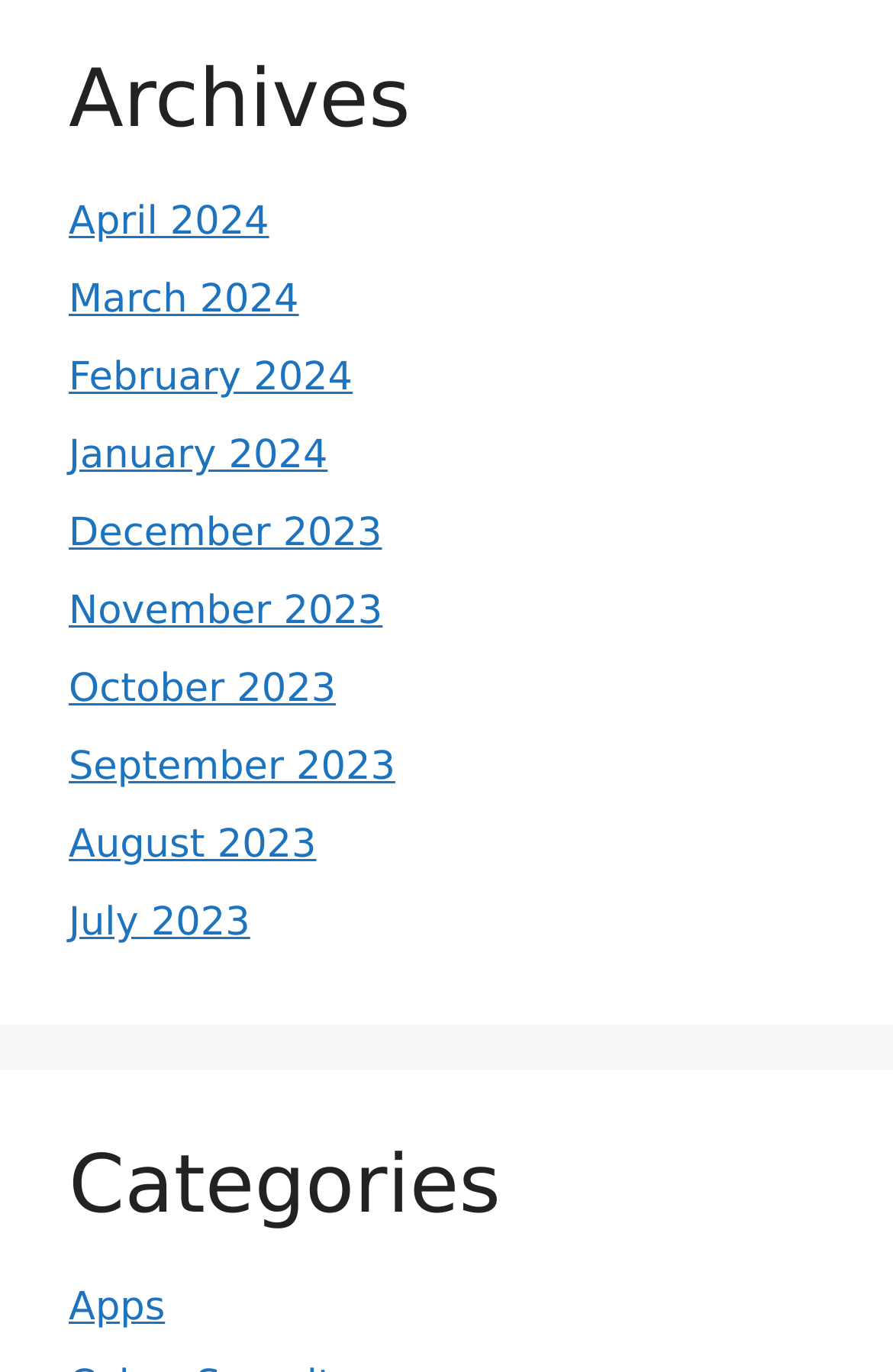Provide a single word or phrase to answer the given question: 
What is the earliest month listed?

July 2023